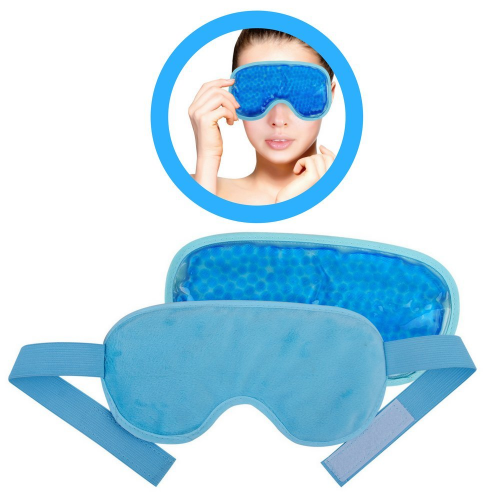Can the mask be used for other areas of the body?
Look at the image and provide a detailed response to the question.

According to the caption, the Ice Eye Mask can be applied to other areas of the body for additional relief, making it a versatile product. This is mentioned as one of its features, highlighting its multi-purpose use.